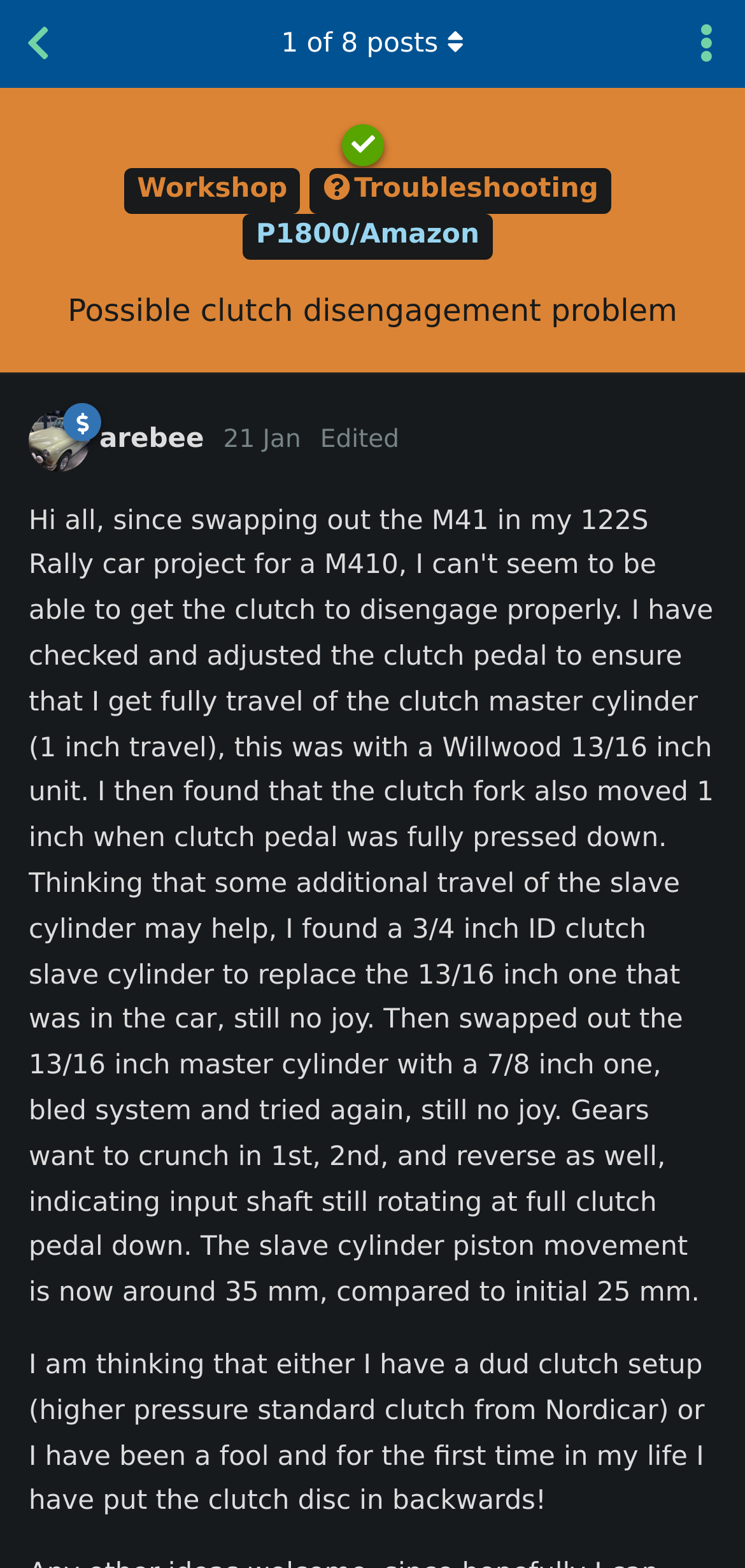Highlight the bounding box coordinates of the element that should be clicked to carry out the following instruction: "Toggle discussion actions dropdown menu". The coordinates must be given as four float numbers ranging from 0 to 1, i.e., [left, top, right, bottom].

[0.897, 0.0, 1.0, 0.056]